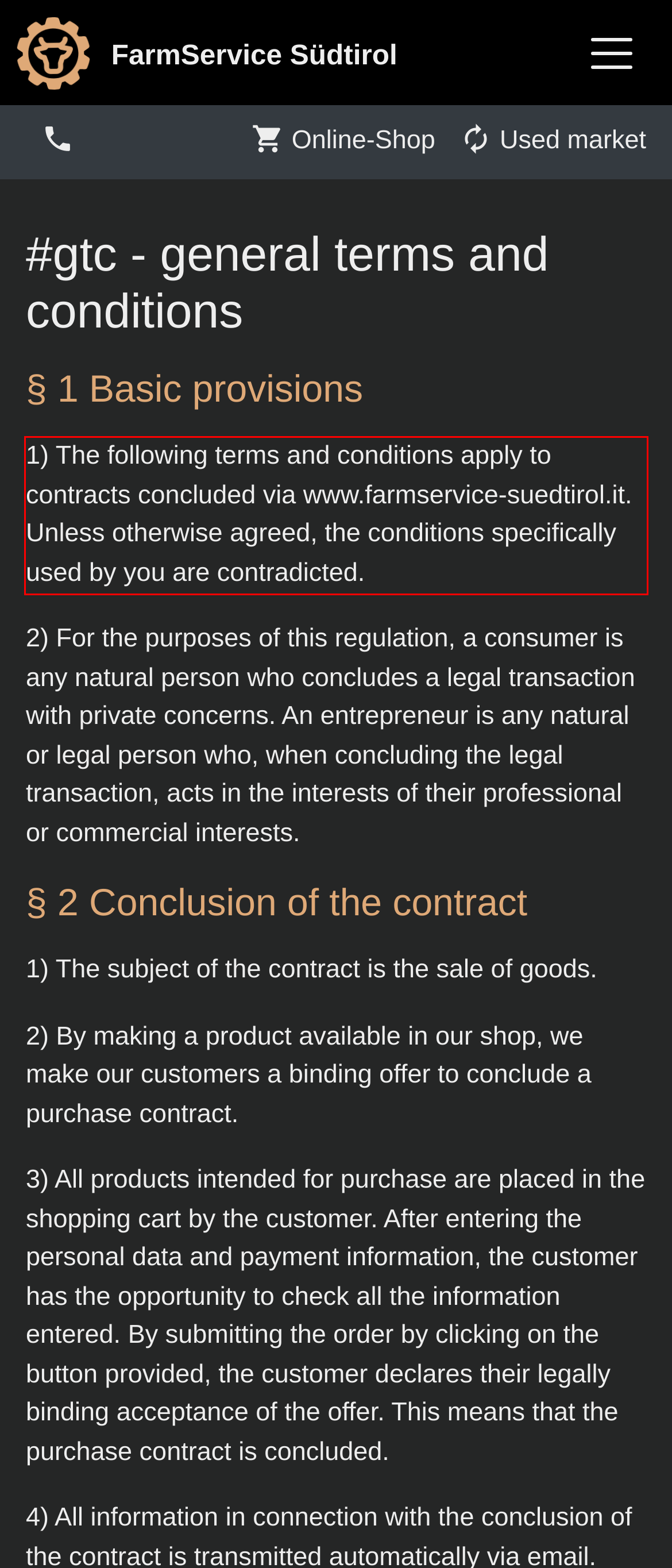In the given screenshot, locate the red bounding box and extract the text content from within it.

1) The following terms and conditions apply to contracts concluded via www.farmservice-suedtirol.it. Unless otherwise agreed, the conditions specifically used by you are contradicted.